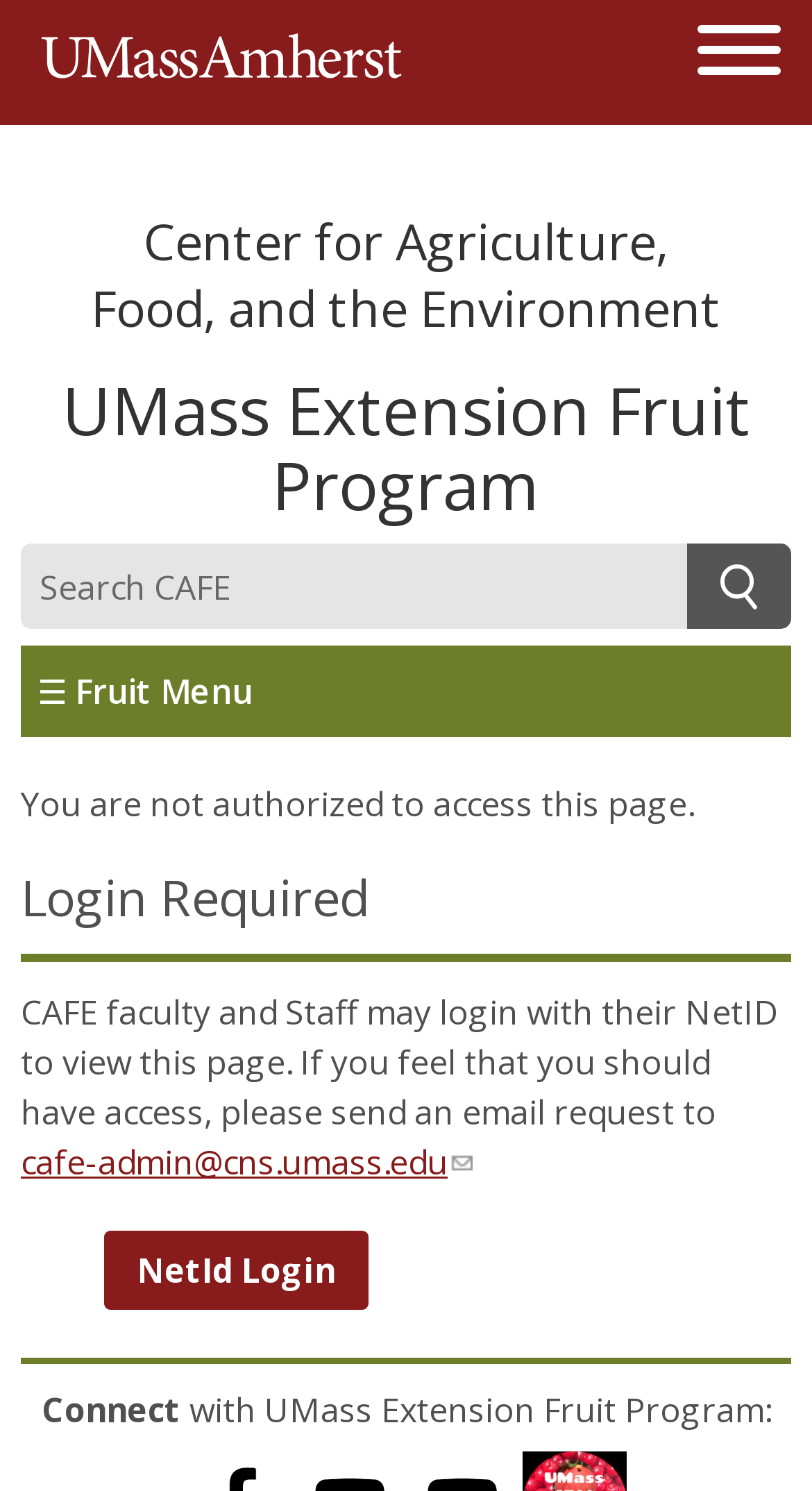Please provide the bounding box coordinates for the element that needs to be clicked to perform the following instruction: "Send an email to cafe-admin@cns.umass.edu". The coordinates should be given as four float numbers between 0 and 1, i.e., [left, top, right, bottom].

[0.026, 0.764, 0.582, 0.795]